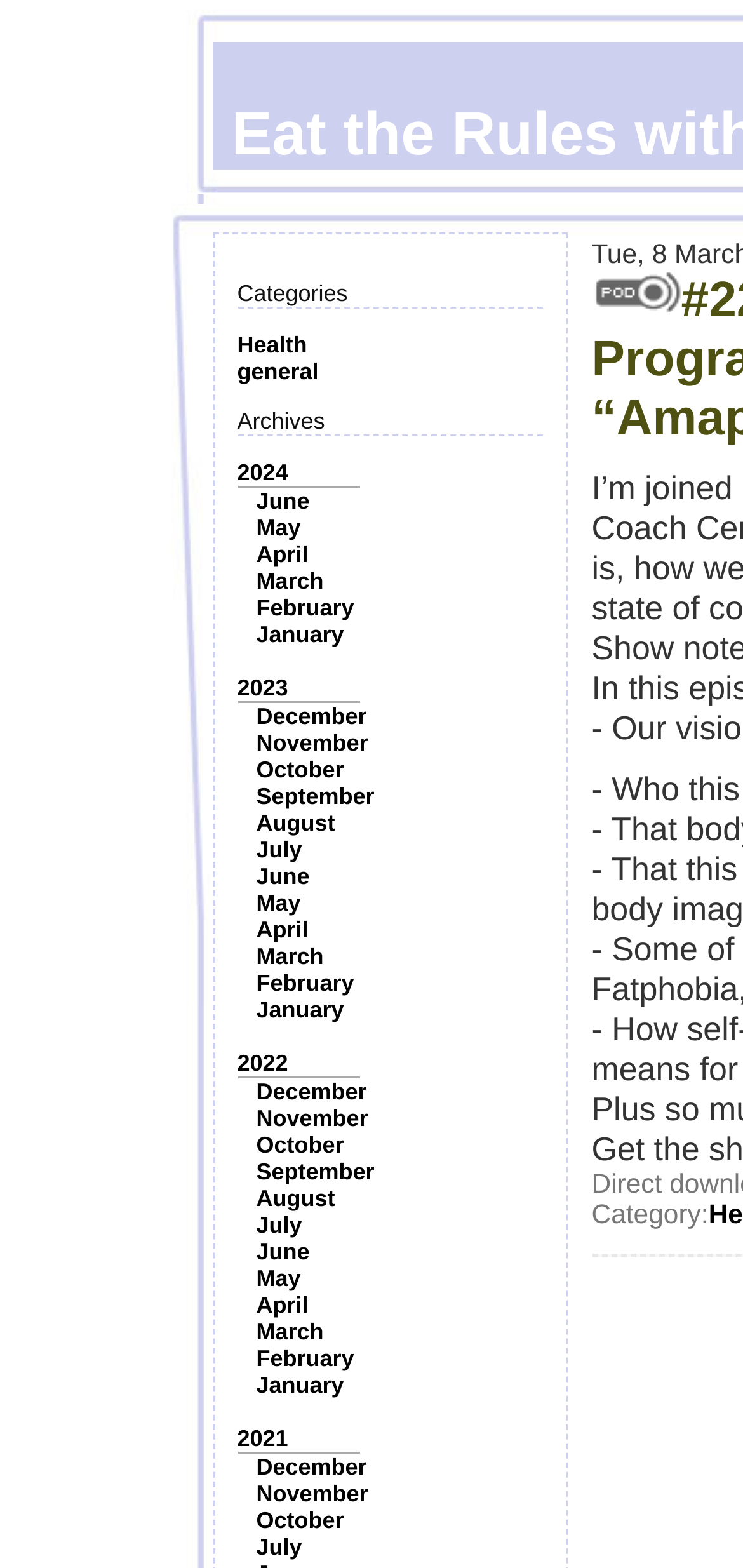Please locate the bounding box coordinates of the element's region that needs to be clicked to follow the instruction: "Read posts from June". The bounding box coordinates should be provided as four float numbers between 0 and 1, i.e., [left, top, right, bottom].

[0.345, 0.311, 0.417, 0.328]